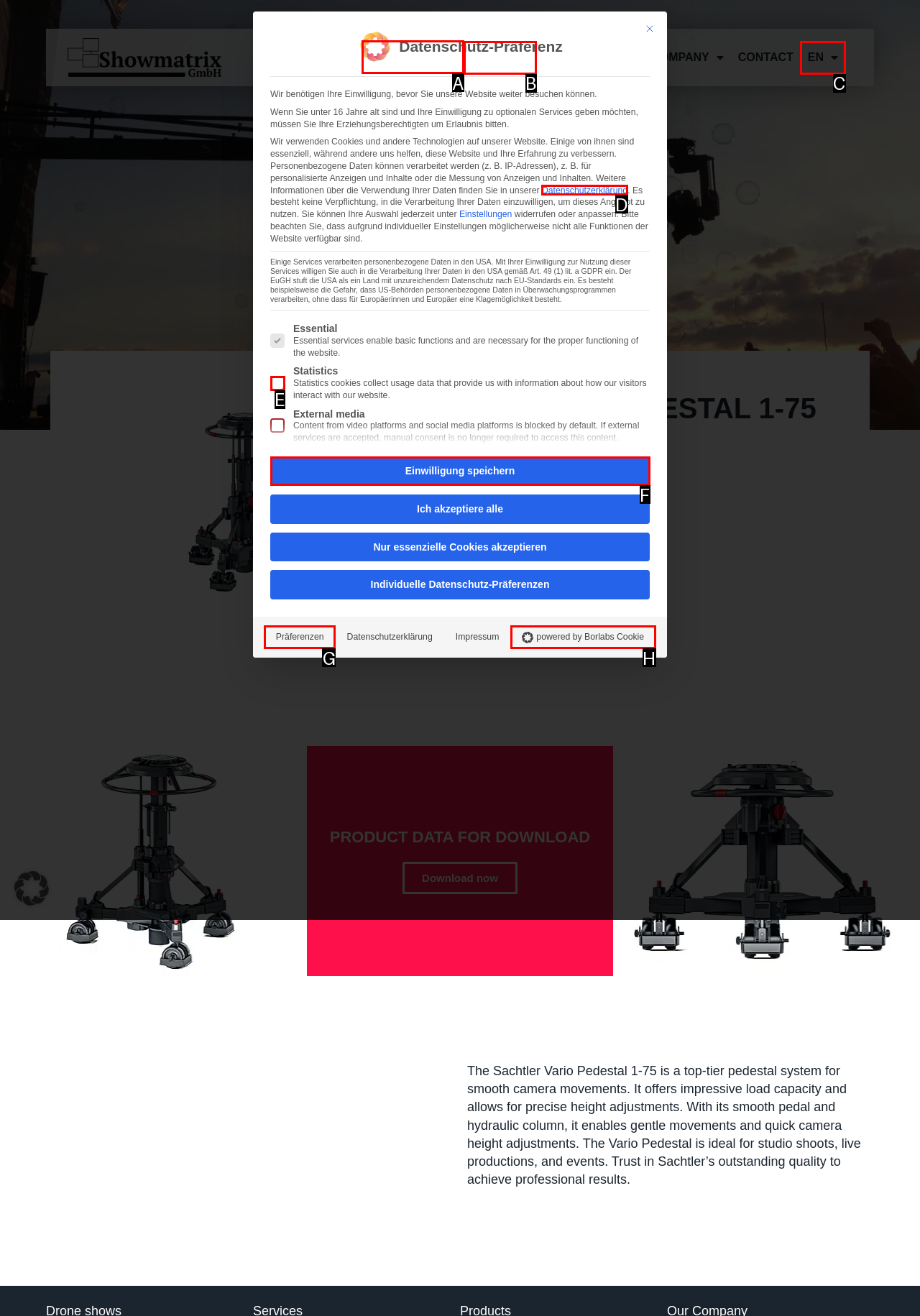Identify which HTML element should be clicked to fulfill this instruction: Go to 'DRONE SHOWS' Reply with the correct option's letter.

A